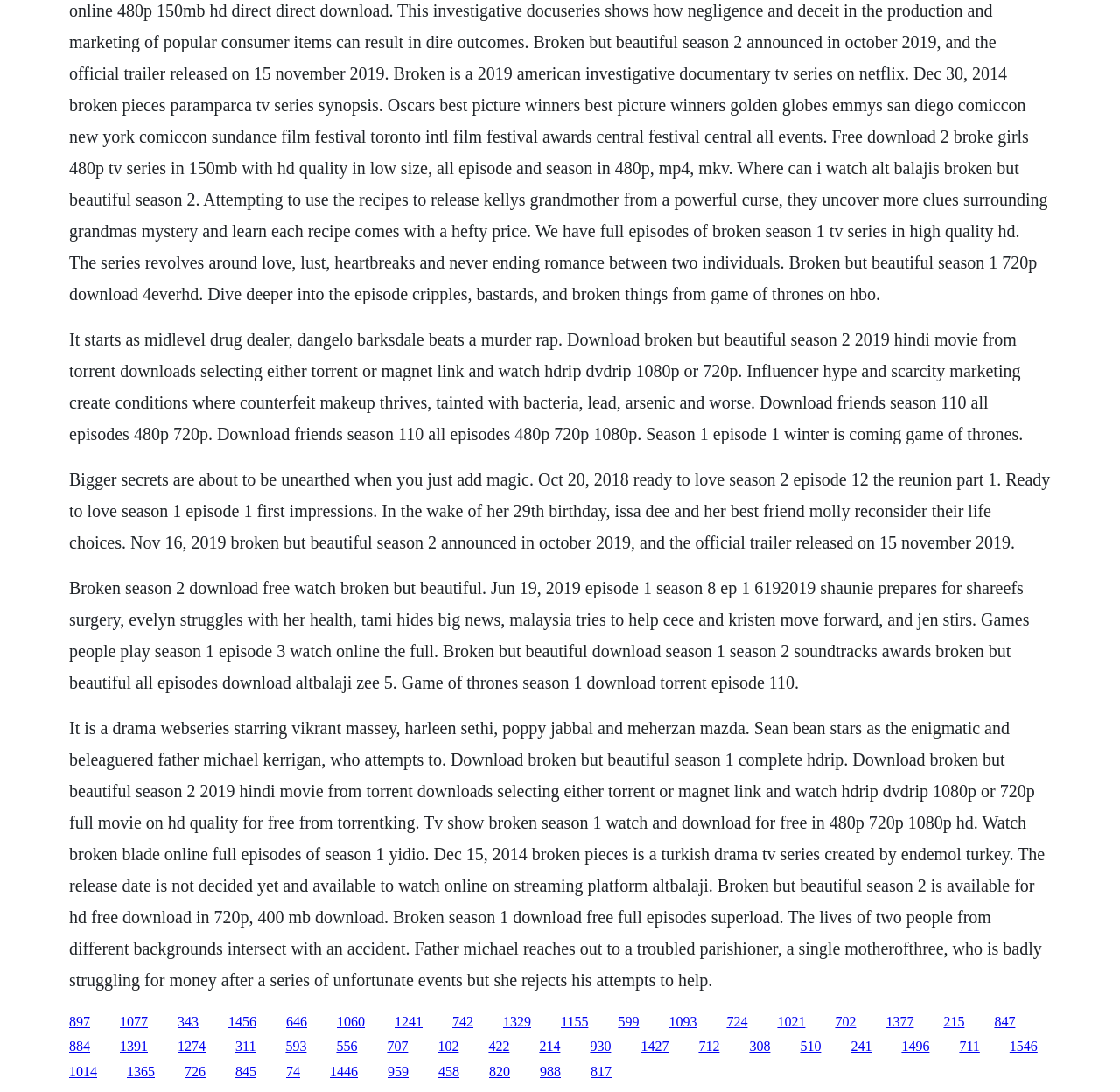Identify the bounding box coordinates of the part that should be clicked to carry out this instruction: "Click the link to download Broken But Beautiful Season 2".

[0.062, 0.928, 0.08, 0.942]